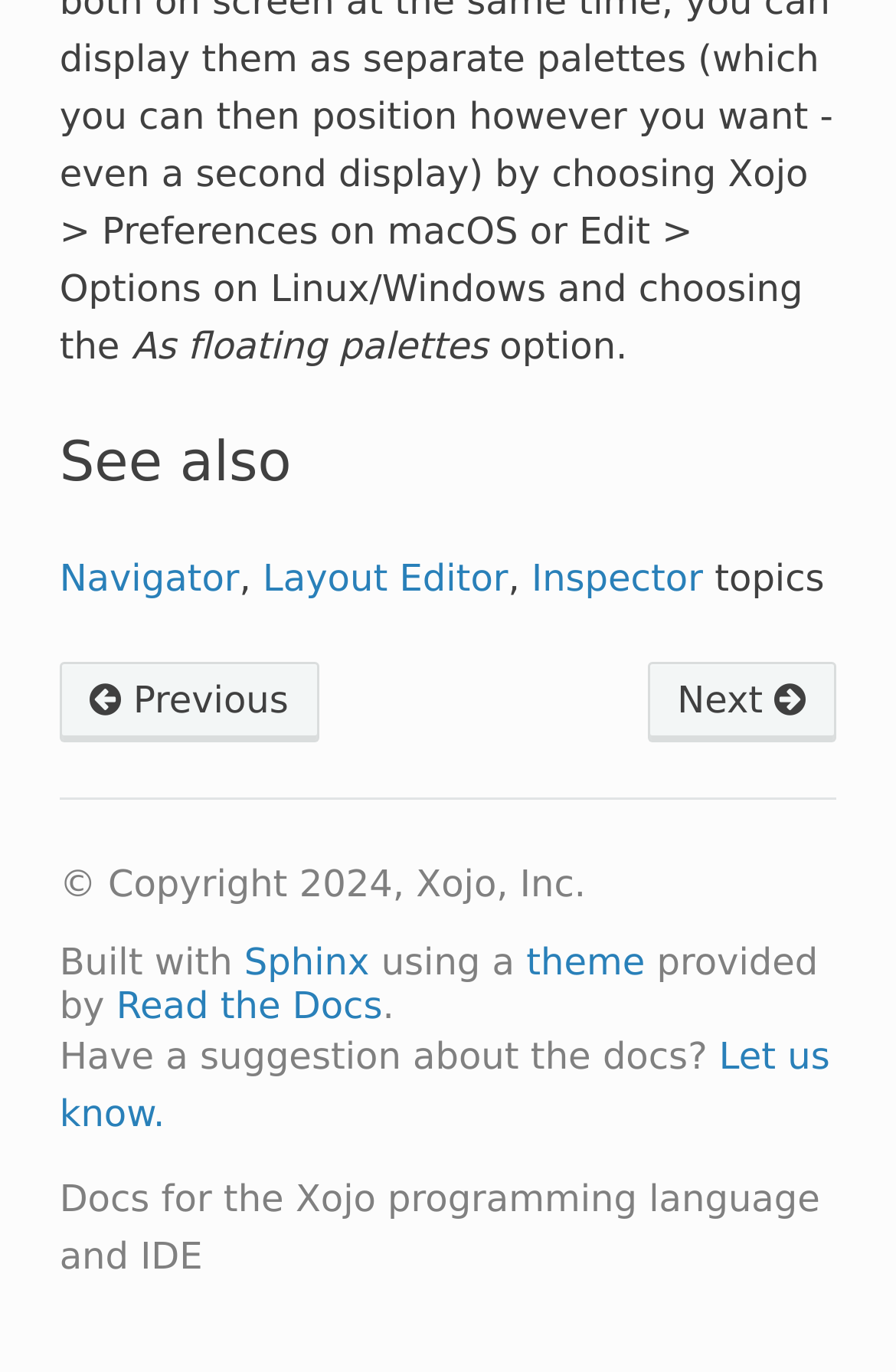What is the shortcut key for the 'Previous' link?
Please answer the question as detailed as possible.

I found the shortcut key by looking at the footer section of the webpage, where the 'Previous' link has a key shortcut of Alt+p.